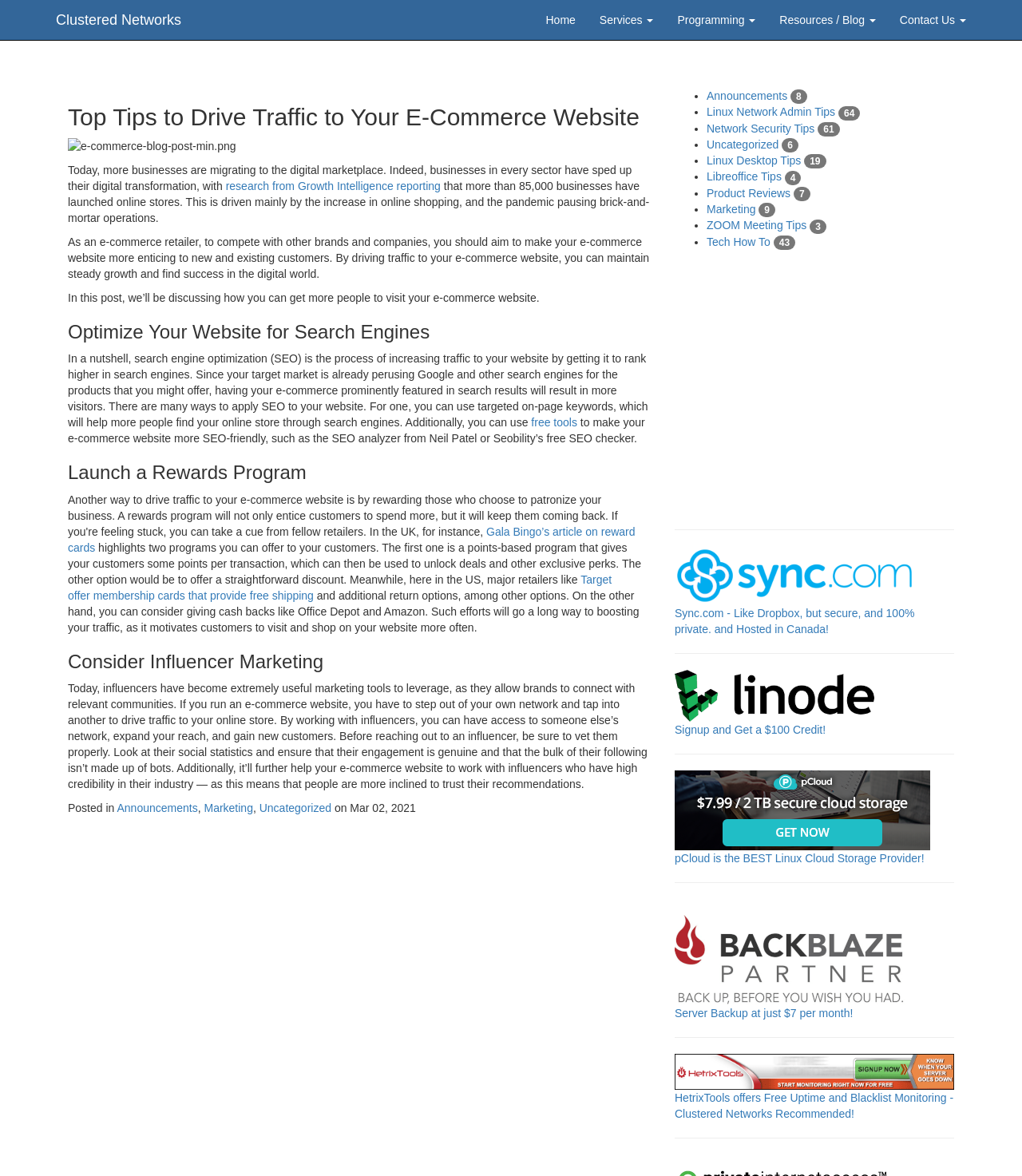Find the bounding box coordinates of the element to click in order to complete the given instruction: "Read the article about 'Optimize Your Website for Search Engines'."

[0.066, 0.274, 0.637, 0.292]